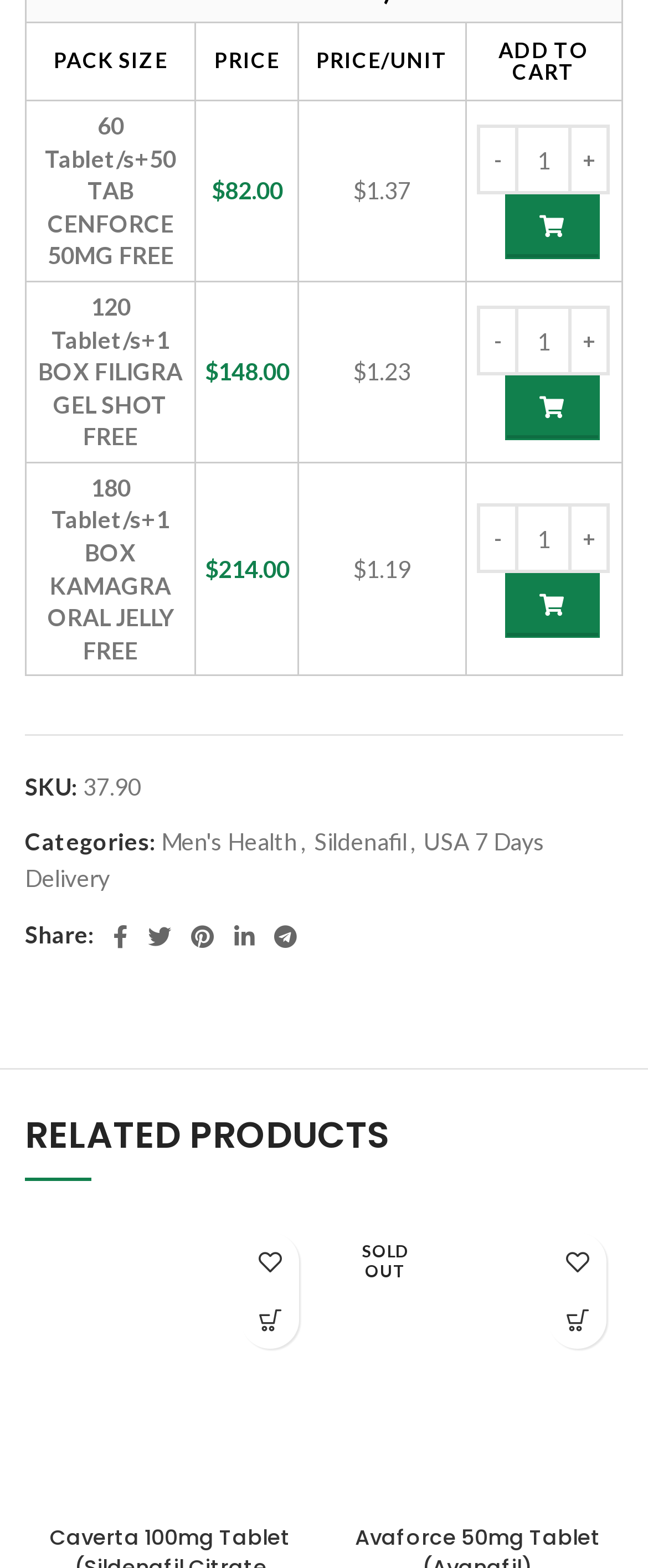Identify the bounding box coordinates of the area that should be clicked in order to complete the given instruction: "Click the 'ADD TO CART' button". The bounding box coordinates should be four float numbers between 0 and 1, i.e., [left, top, right, bottom].

[0.718, 0.014, 0.96, 0.064]